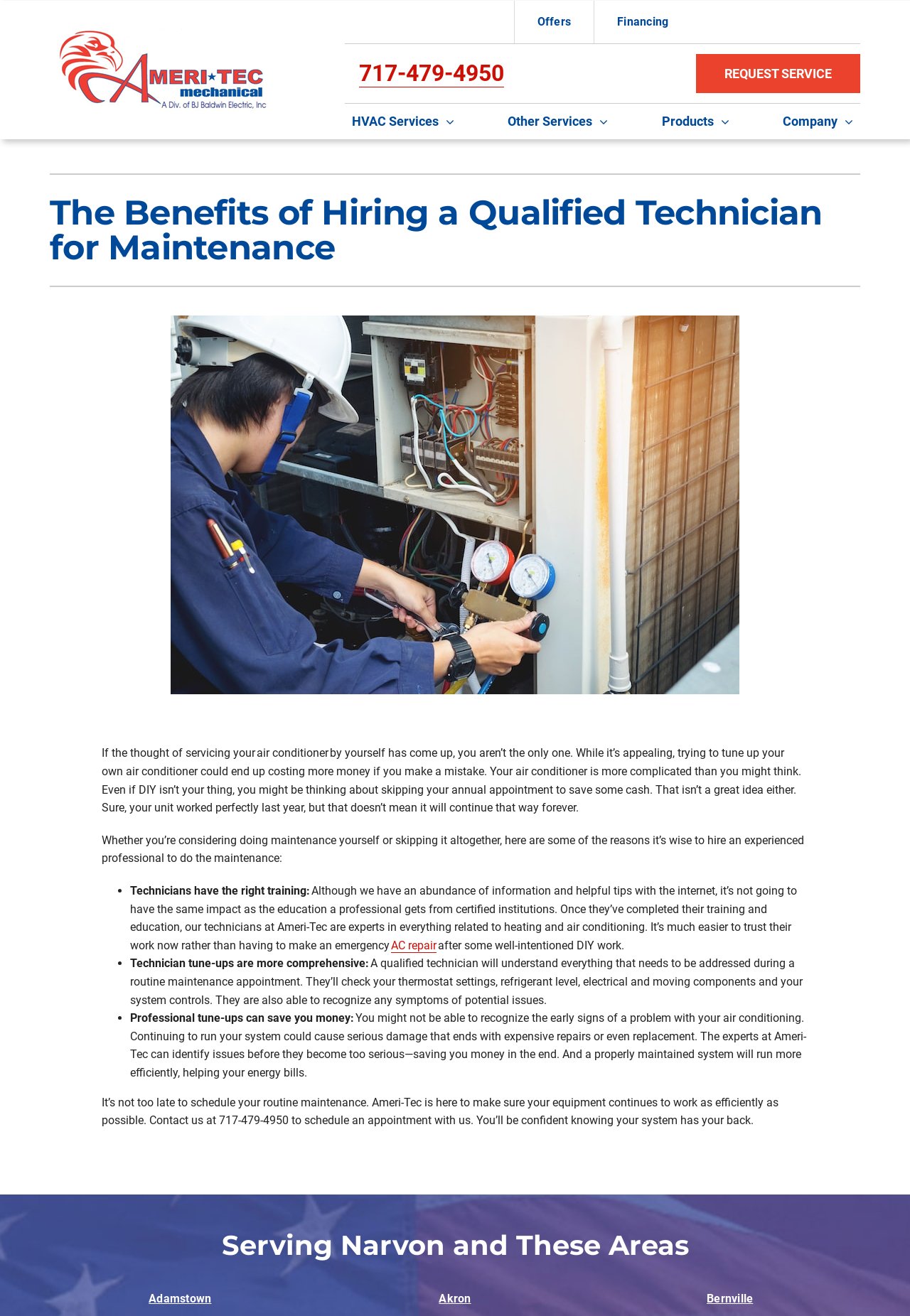Give an in-depth explanation of the webpage layout and content.

This webpage is about the importance of professional air conditioner maintenance. At the top, there is a logo of Air Concepts of Middle Georgia and a navigation menu with links to "Offers", "Financing", and a phone number "717-479-4950". Below the navigation menu, there is a prominent call-to-action button "REQUEST SERVICE".

On the left side, there is a local main navigation menu with links to "HVAC Services", "Other Services", and "Products". The "HVAC Services" link has a submenu with links to "Heating", "Cooling", and "Other Services". The "Other Services" link also has a submenu with links to "Indoor Air Quality", "HVAC Service Agreements", and "Commercial HVAC".

The main content of the webpage is an article that discusses the benefits of hiring a qualified technician for air conditioner maintenance. The article is divided into sections with headings and bullet points. The first section explains why DIY maintenance is not recommended, and the subsequent sections list the reasons why professional maintenance is important, including the technician's training, comprehensive tune-ups, and cost savings.

At the bottom of the webpage, there is a section that lists the areas served by Ameri-Tec, including Narvon, Adamstown, Akron, and Bernville. There is also a "Go to Top" link at the bottom right corner of the page.